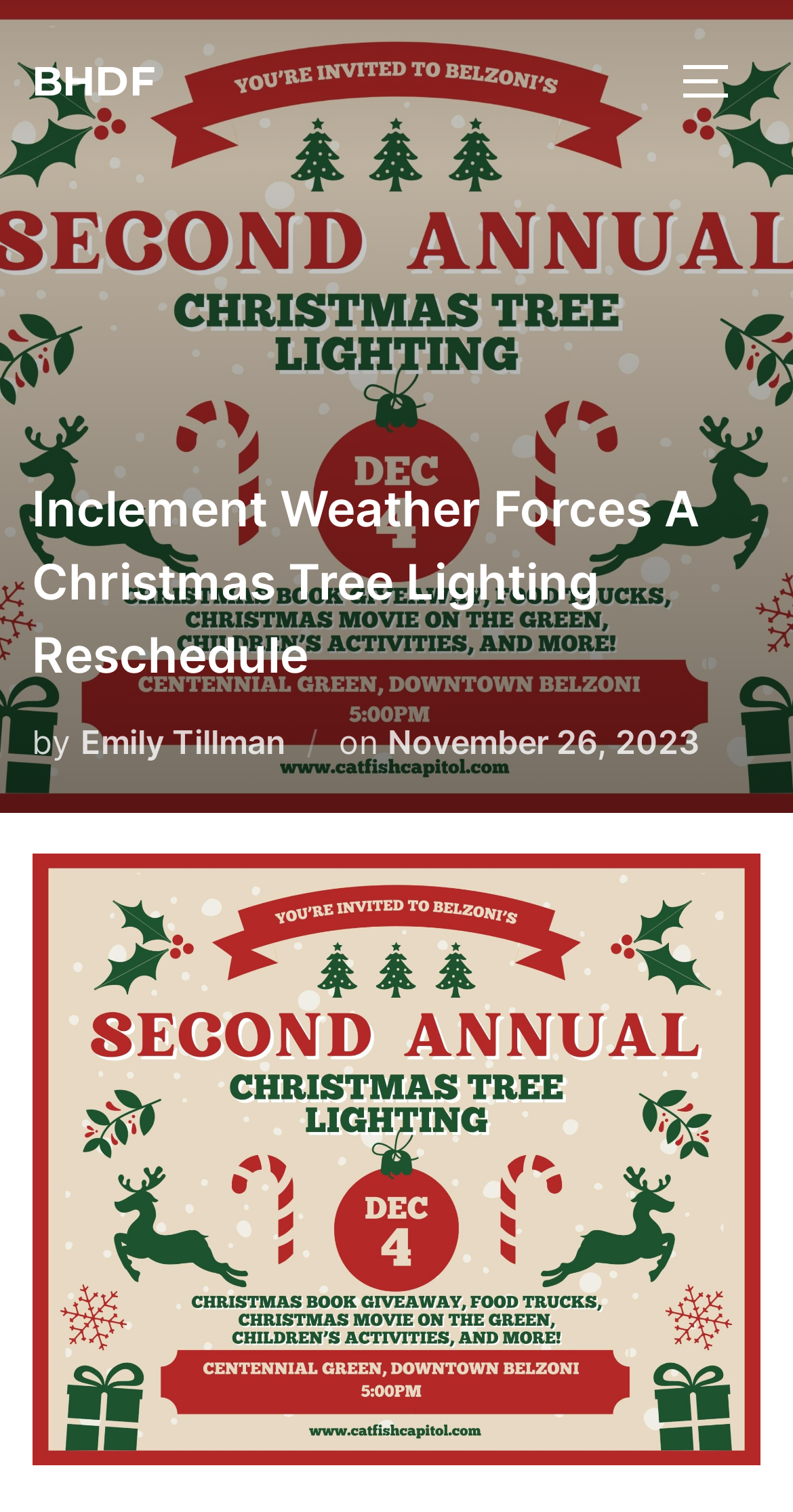What is the purpose of the button at the top right?
Use the information from the image to give a detailed answer to the question.

The button at the top right has a text description of 'TOGGLE SIDEBAR & NAVIGATION', indicating its purpose.